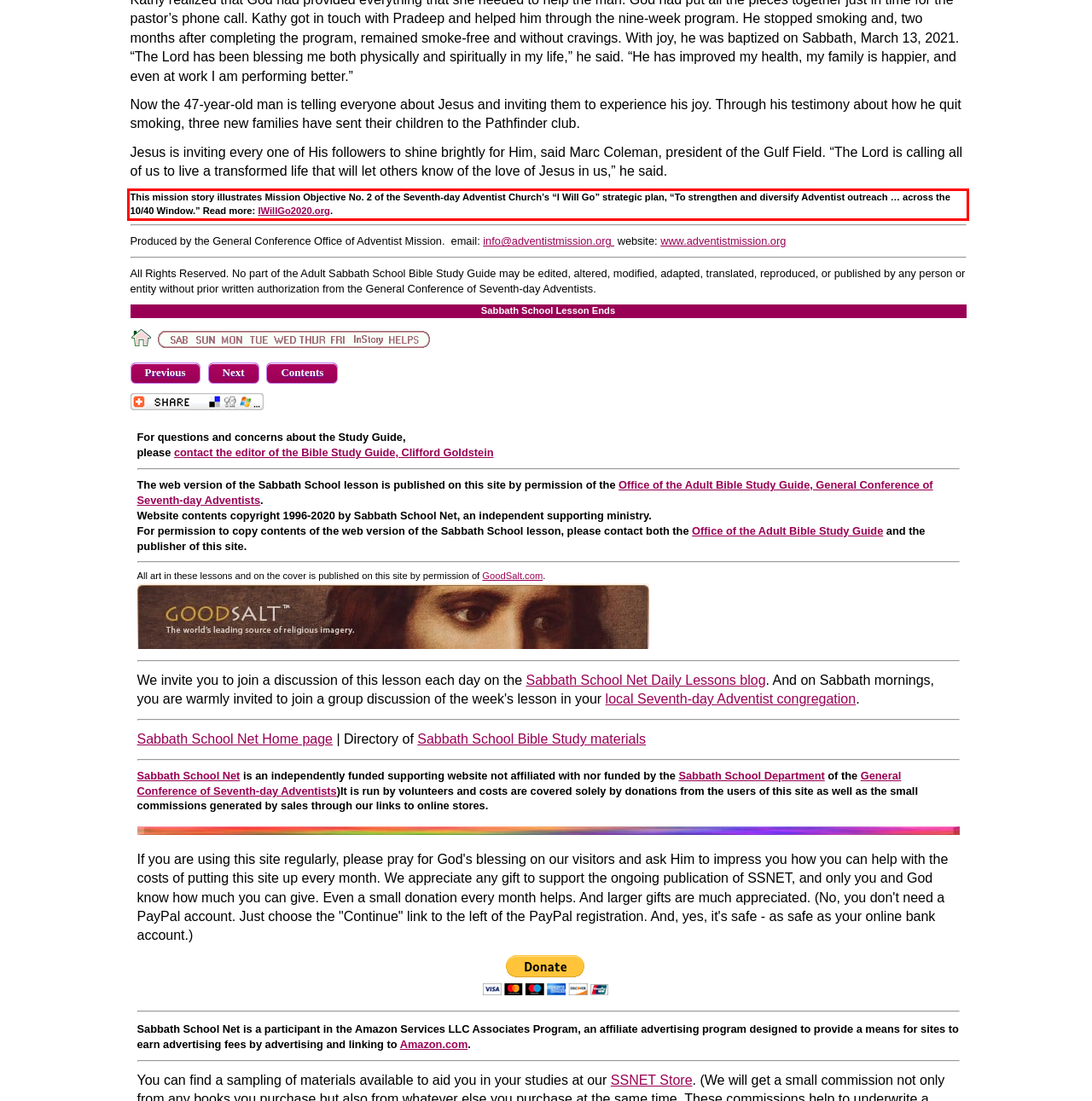You are looking at a screenshot of a webpage with a red rectangle bounding box. Use OCR to identify and extract the text content found inside this red bounding box.

This mission story illustrates Mission Objective No. 2 of the Seventh-day Adventist Church’s “I Will Go” strategic plan, “To strengthen and diversify Adventist outreach … across the 10/40 Window.” Read more: IWillGo2020.org.